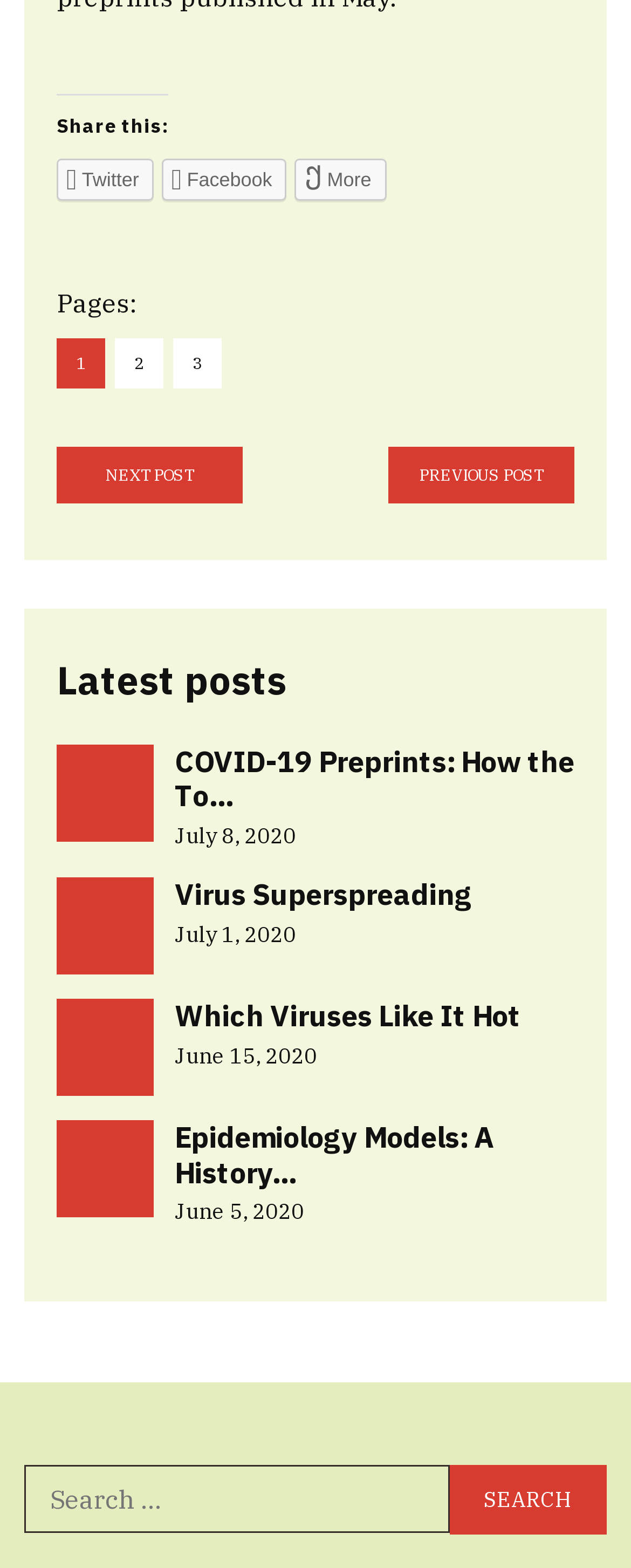Please determine the bounding box coordinates of the section I need to click to accomplish this instruction: "Share on Twitter".

[0.09, 0.101, 0.243, 0.128]